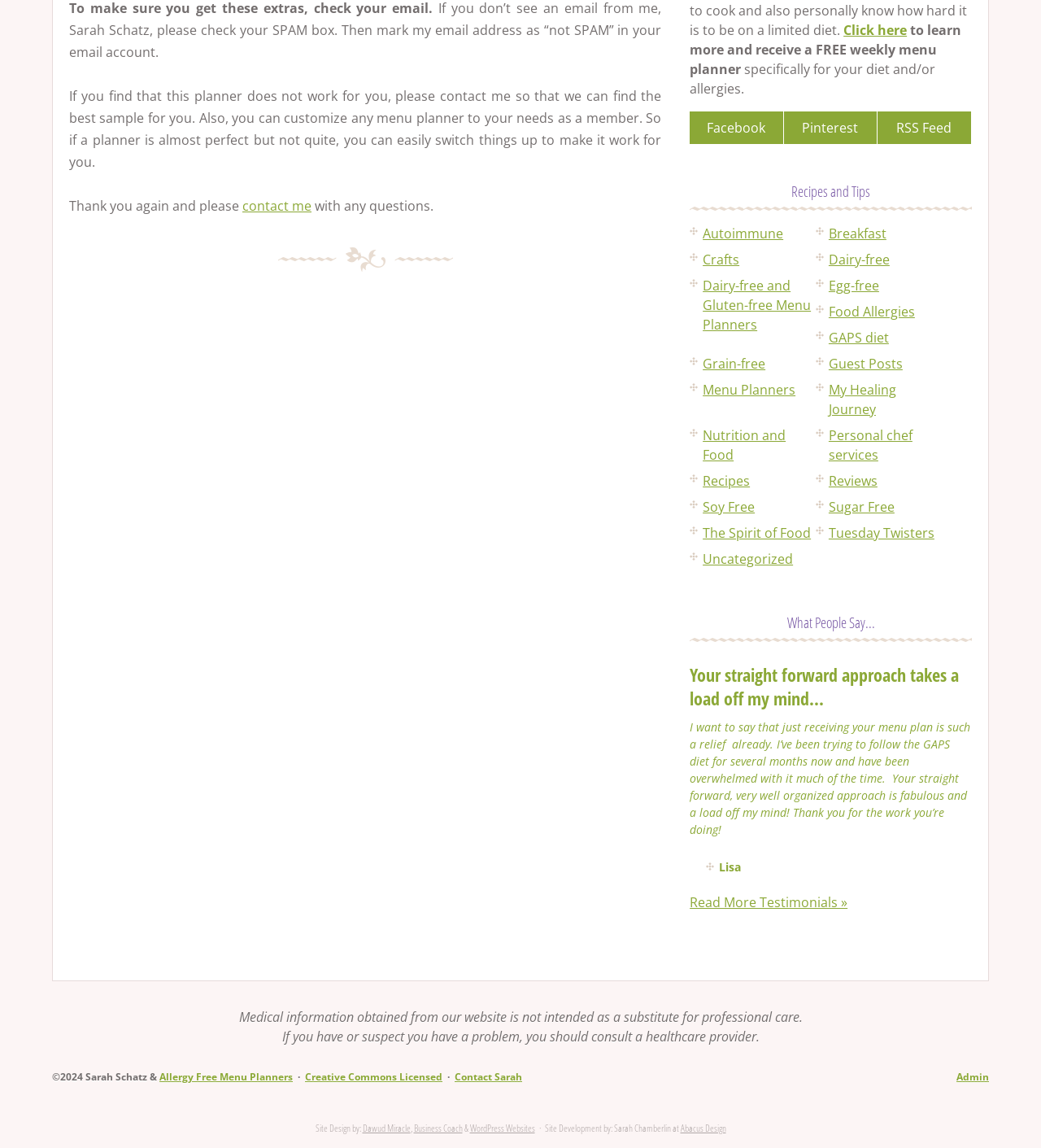Determine the bounding box coordinates for the UI element described. Format the coordinates as (top-left x, top-left y, bottom-right x, bottom-right y) and ensure all values are between 0 and 1. Element description: The Spirit of Food

[0.675, 0.456, 0.779, 0.472]